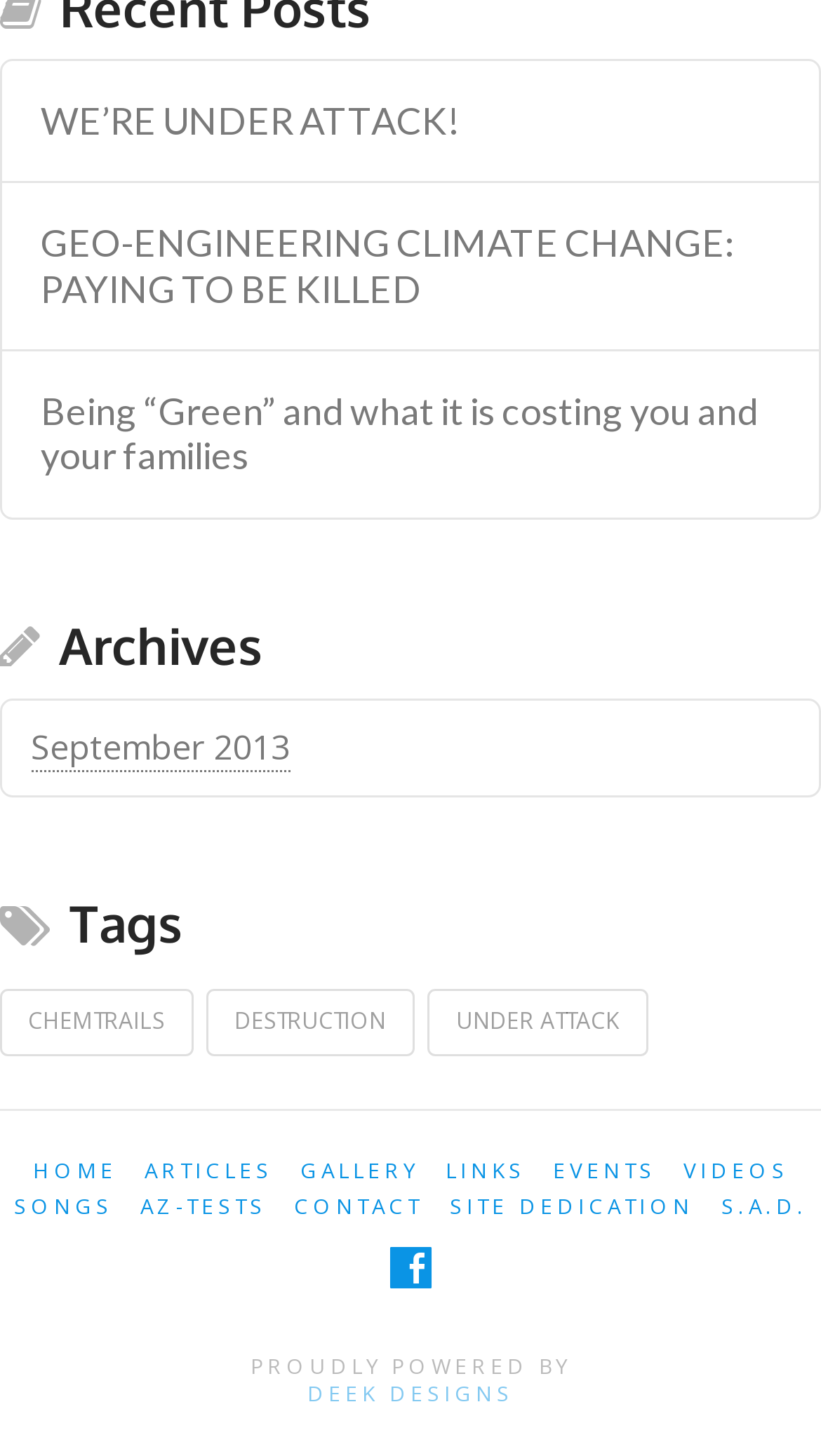Given the following UI element description: "Under Attack", find the bounding box coordinates in the webpage screenshot.

[0.521, 0.68, 0.789, 0.725]